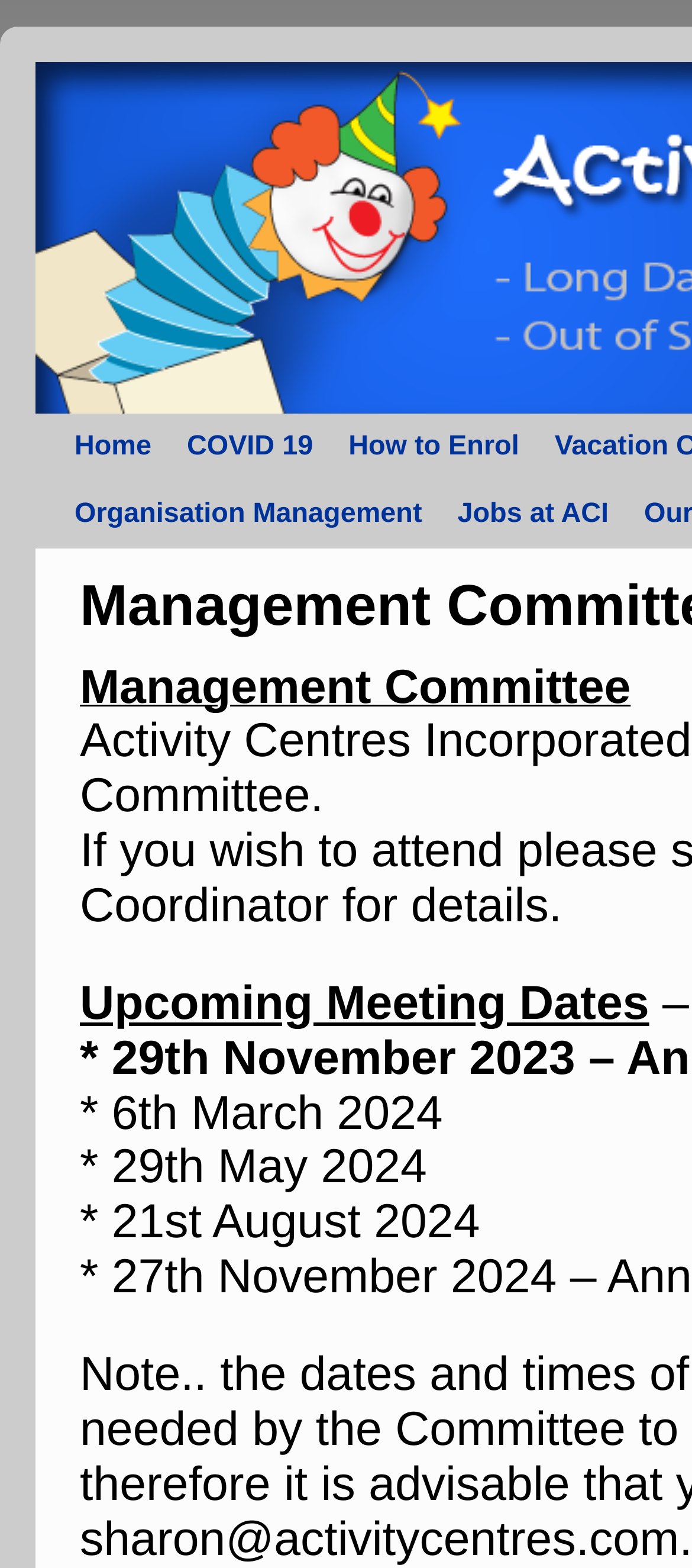Answer the question in a single word or phrase:
What is the text above the meeting dates?

Upcoming Meeting Dates